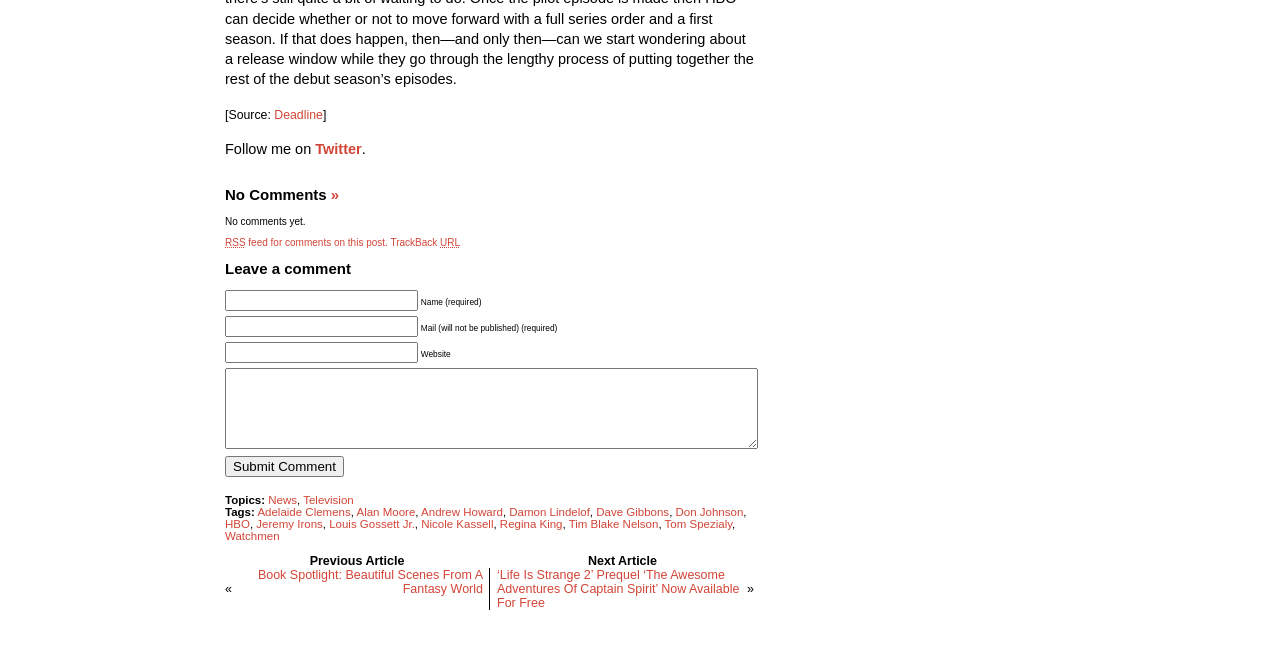Give the bounding box coordinates for the element described by: "Watchmen".

[0.176, 0.804, 0.218, 0.822]